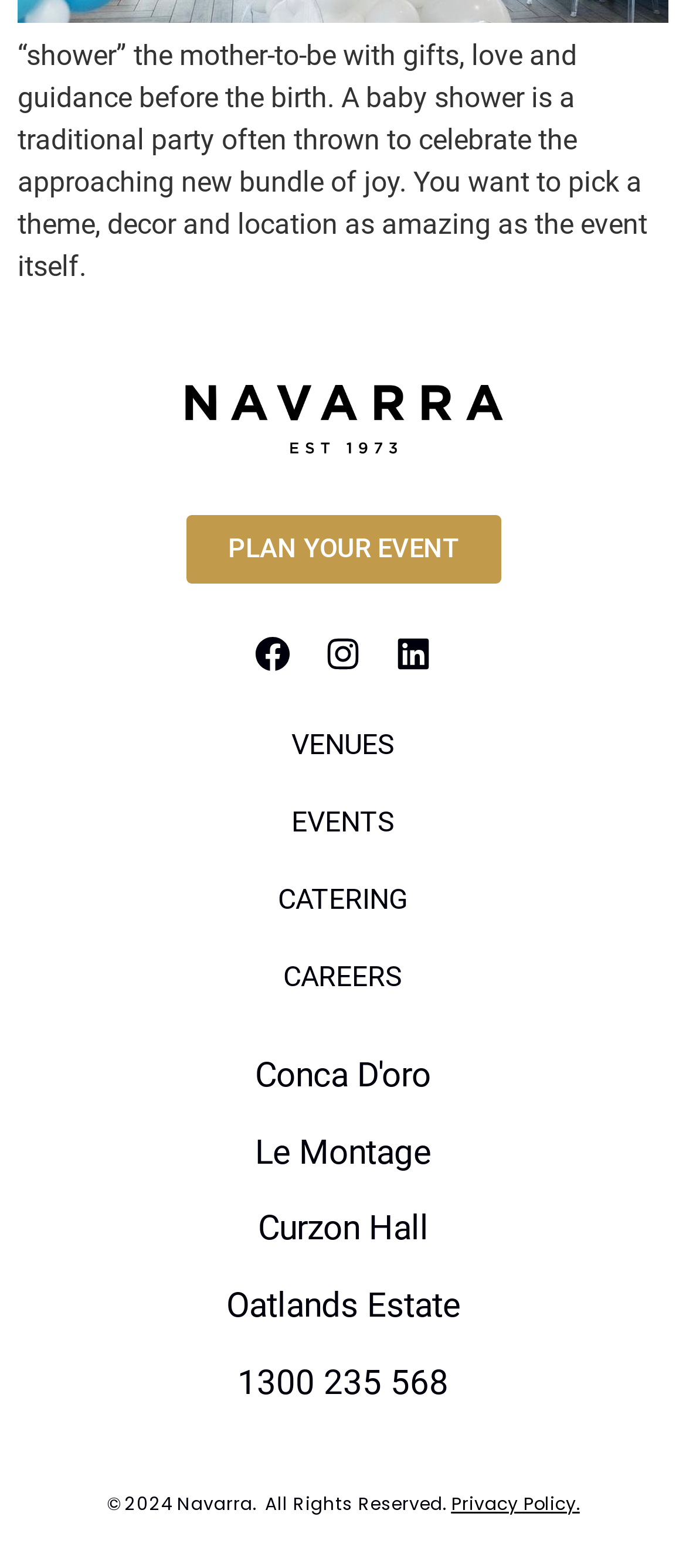Please pinpoint the bounding box coordinates for the region I should click to adhere to this instruction: "Visit the Facebook page".

[0.346, 0.394, 0.449, 0.439]